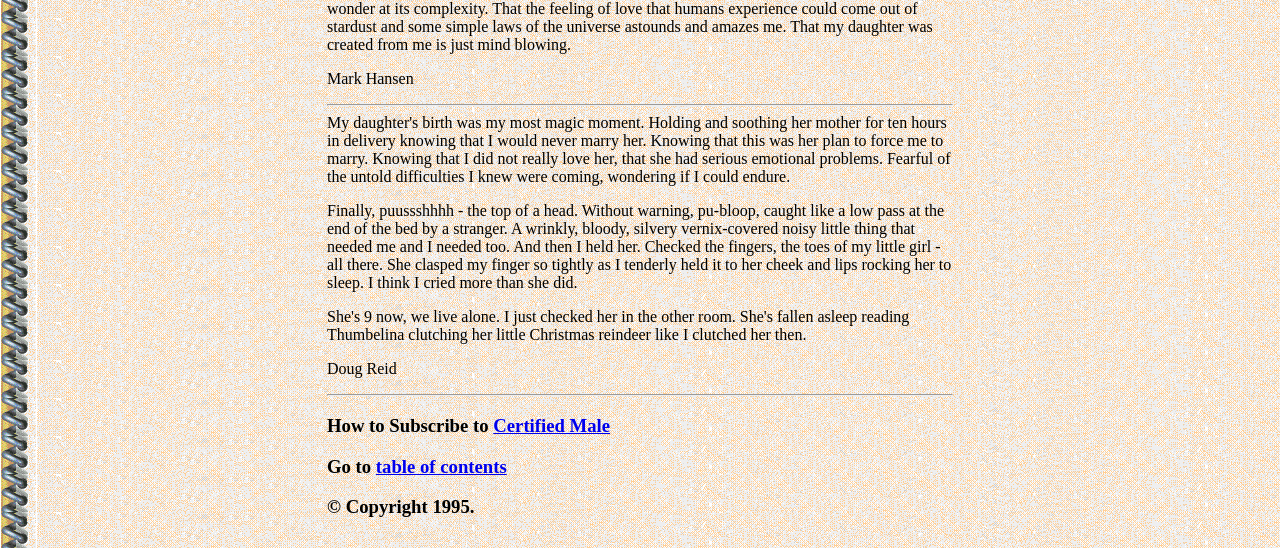Answer the question below with a single word or a brief phrase: 
What is Certified Male?

Publication or newsletter